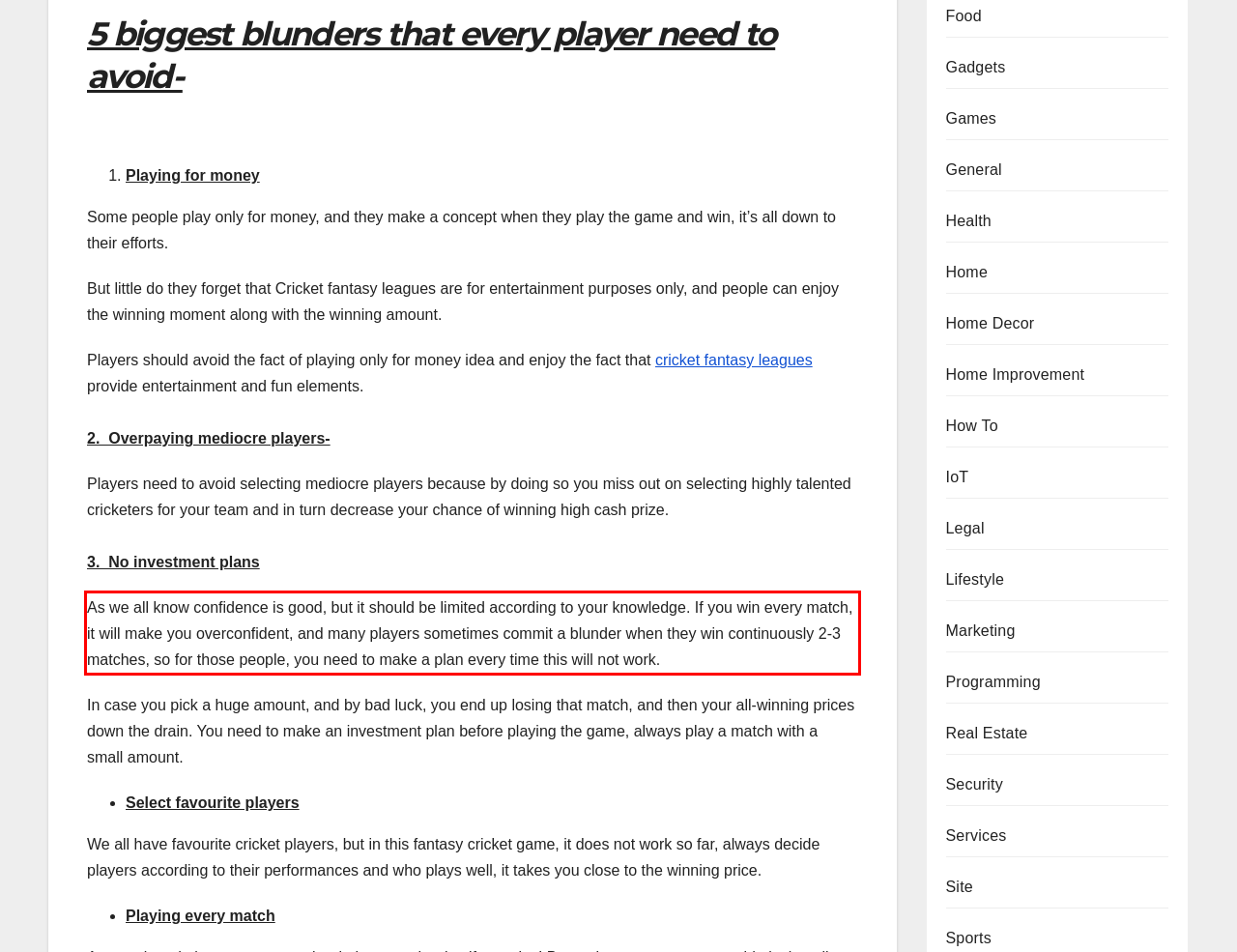From the screenshot of the webpage, locate the red bounding box and extract the text contained within that area.

As we all know confidence is good, but it should be limited according to your knowledge. If you win every match, it will make you overconfident, and many players sometimes commit a blunder when they win continuously 2-3 matches, so for those people, you need to make a plan every time this will not work.